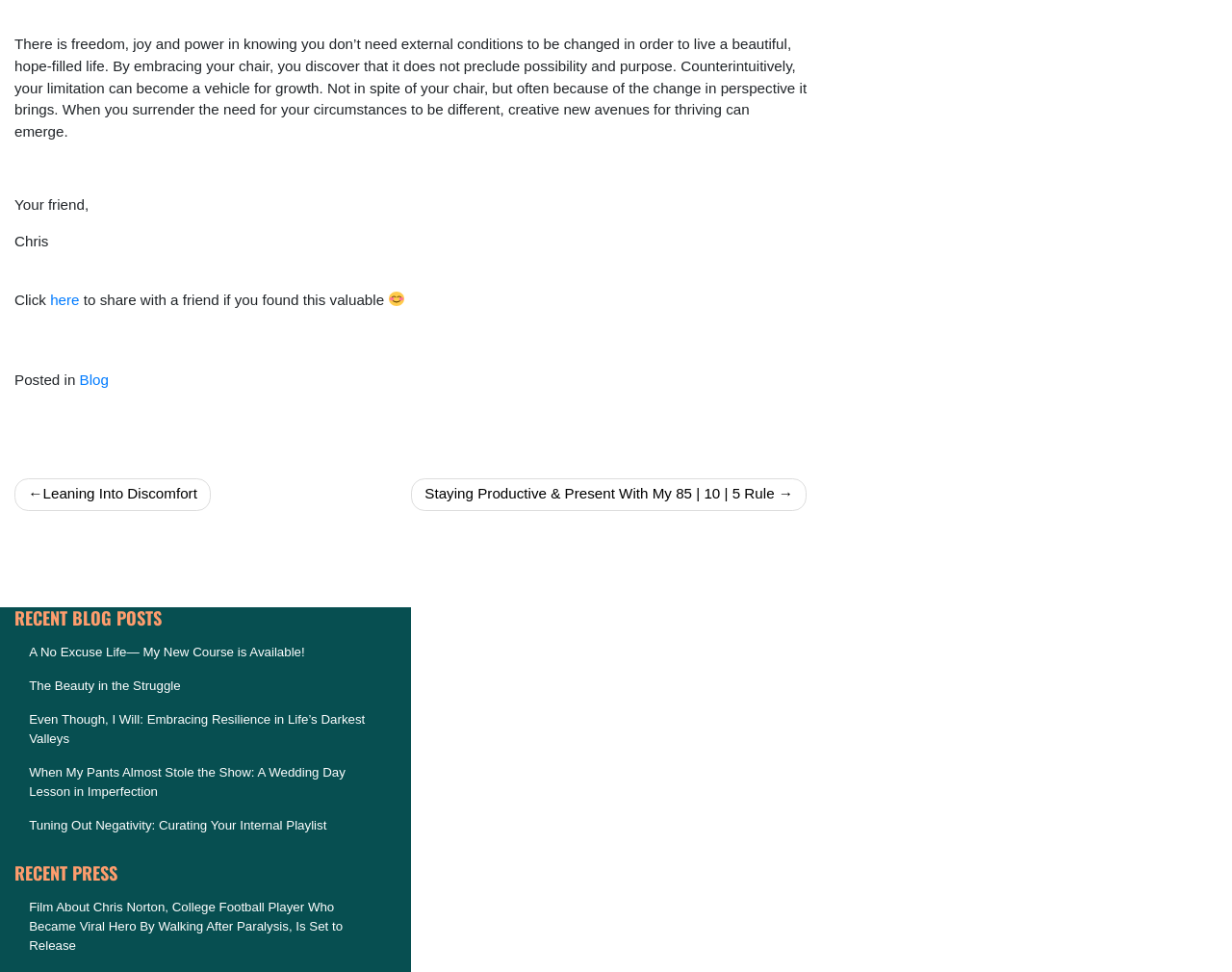Identify the bounding box coordinates of the region I need to click to complete this instruction: "read the recent blog post about A No Excuse Life".

[0.012, 0.654, 0.322, 0.689]